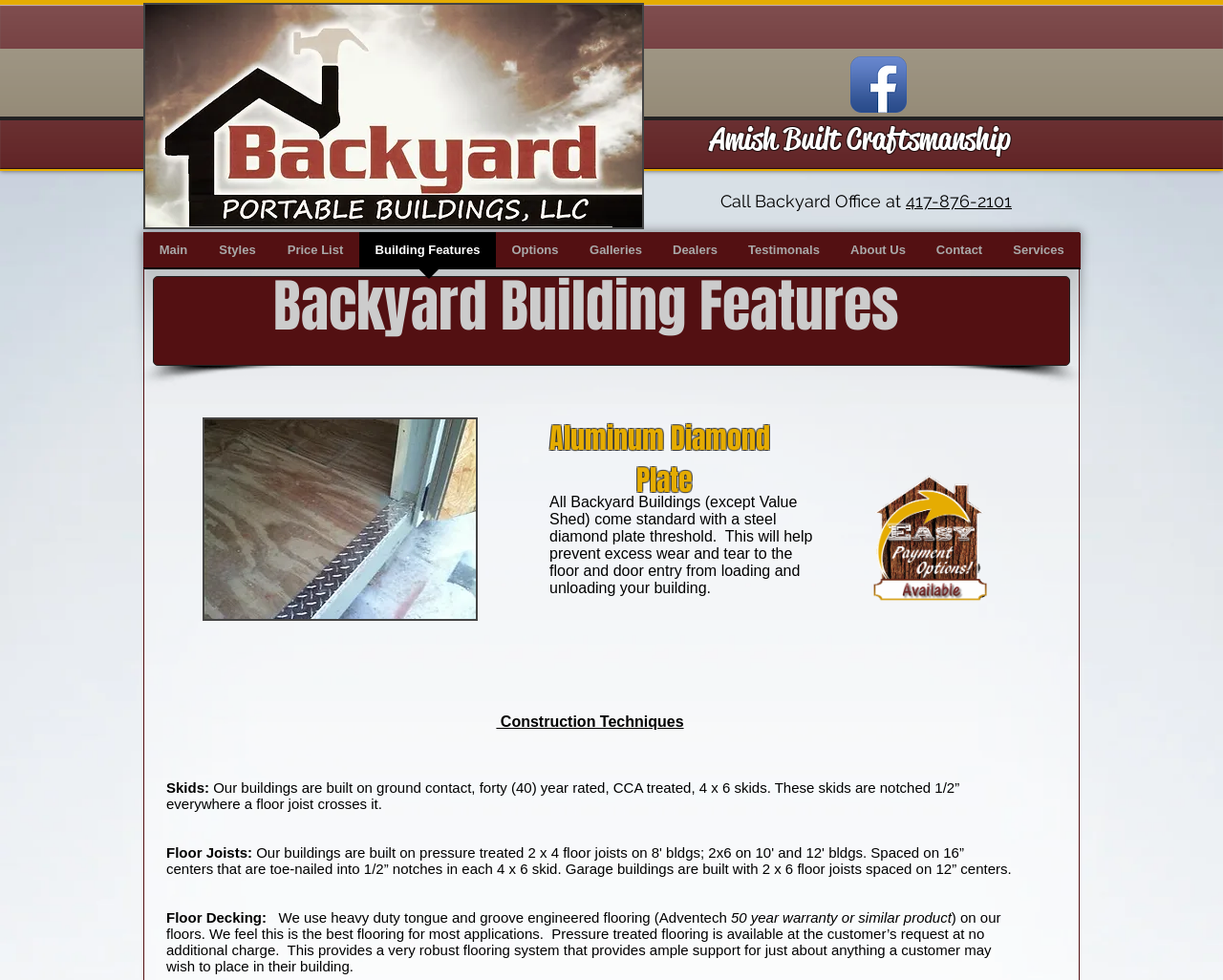Please determine the bounding box coordinates of the area that needs to be clicked to complete this task: 'View the Price List'. The coordinates must be four float numbers between 0 and 1, formatted as [left, top, right, bottom].

[0.222, 0.237, 0.294, 0.286]